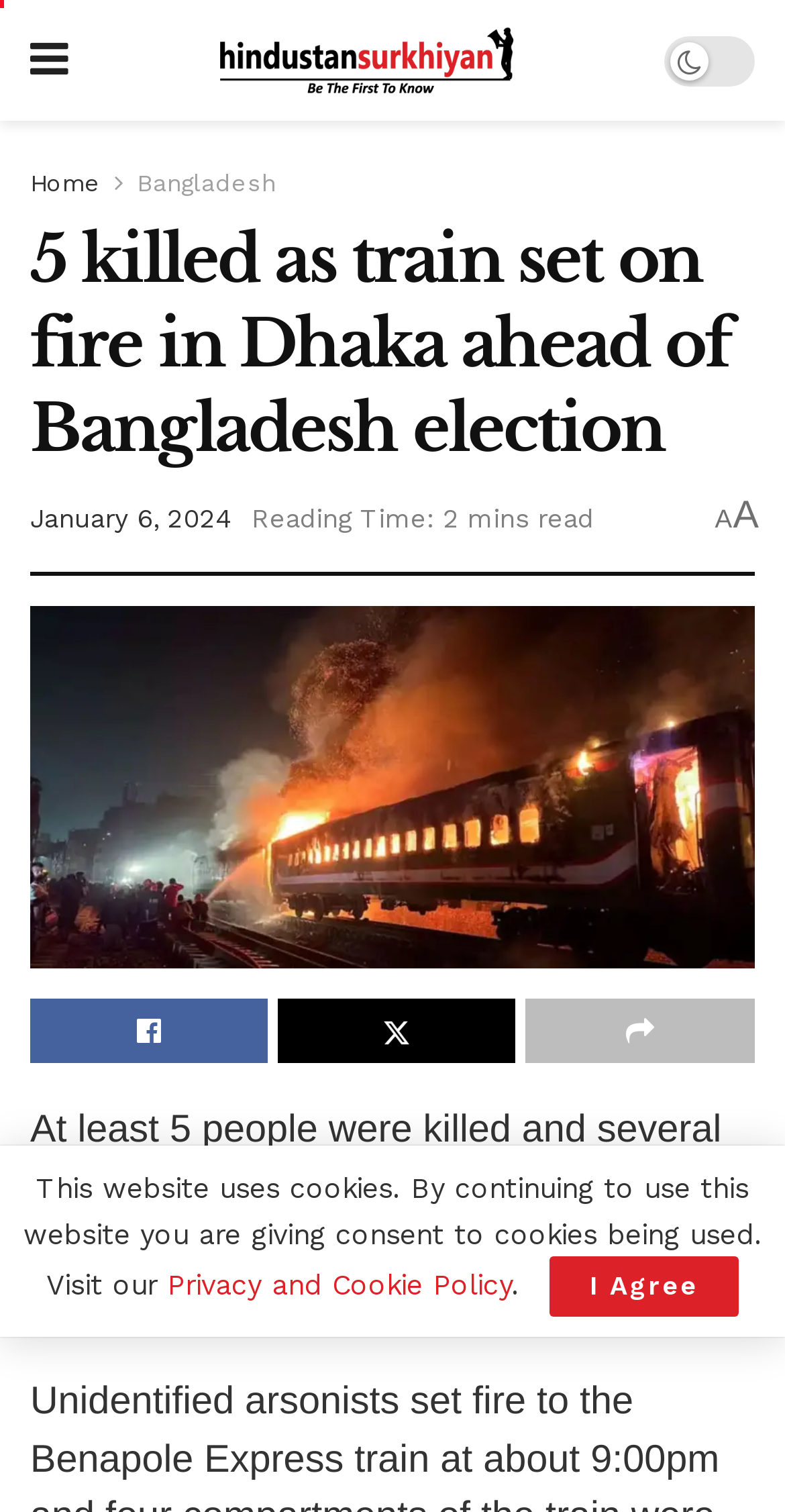Can you extract the headline from the webpage for me?

5 killed as train set on fire in Dhaka ahead of Bangladesh election